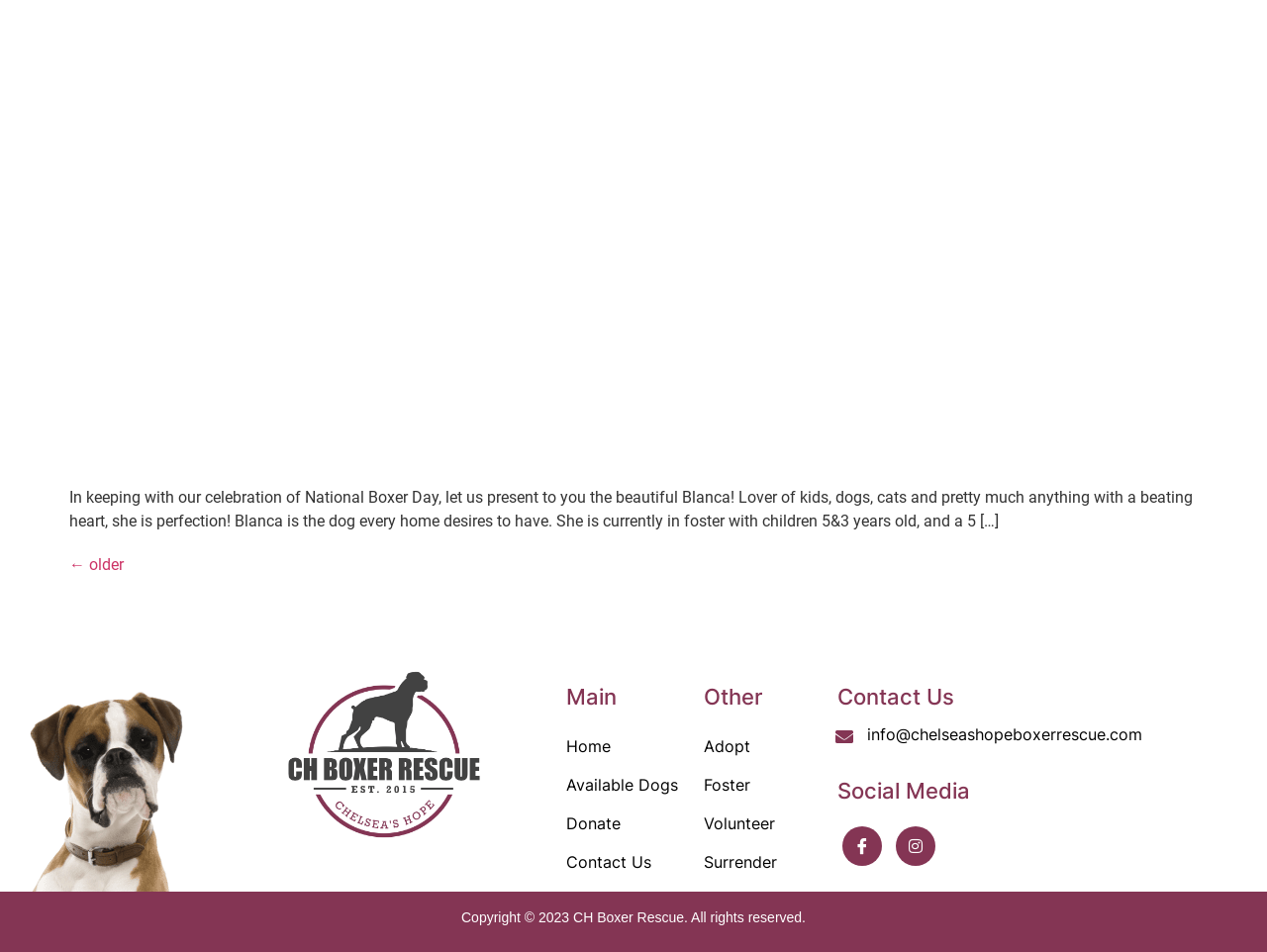Determine the bounding box coordinates of the clickable area required to perform the following instruction: "view Blanca's information". The coordinates should be represented as four float numbers between 0 and 1: [left, top, right, bottom].

[0.055, 0.513, 0.941, 0.558]